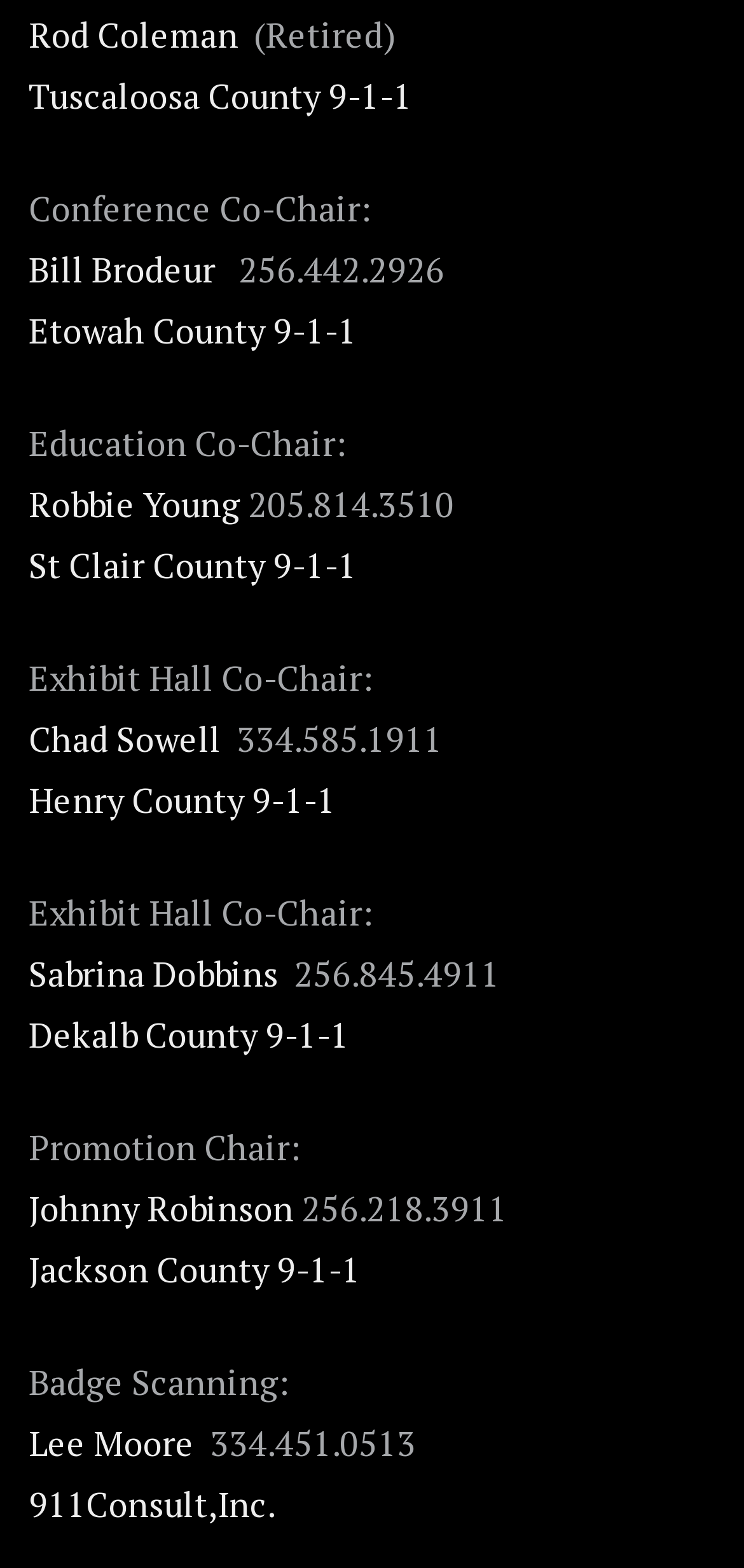Highlight the bounding box coordinates of the element you need to click to perform the following instruction: "view the previous post."

None